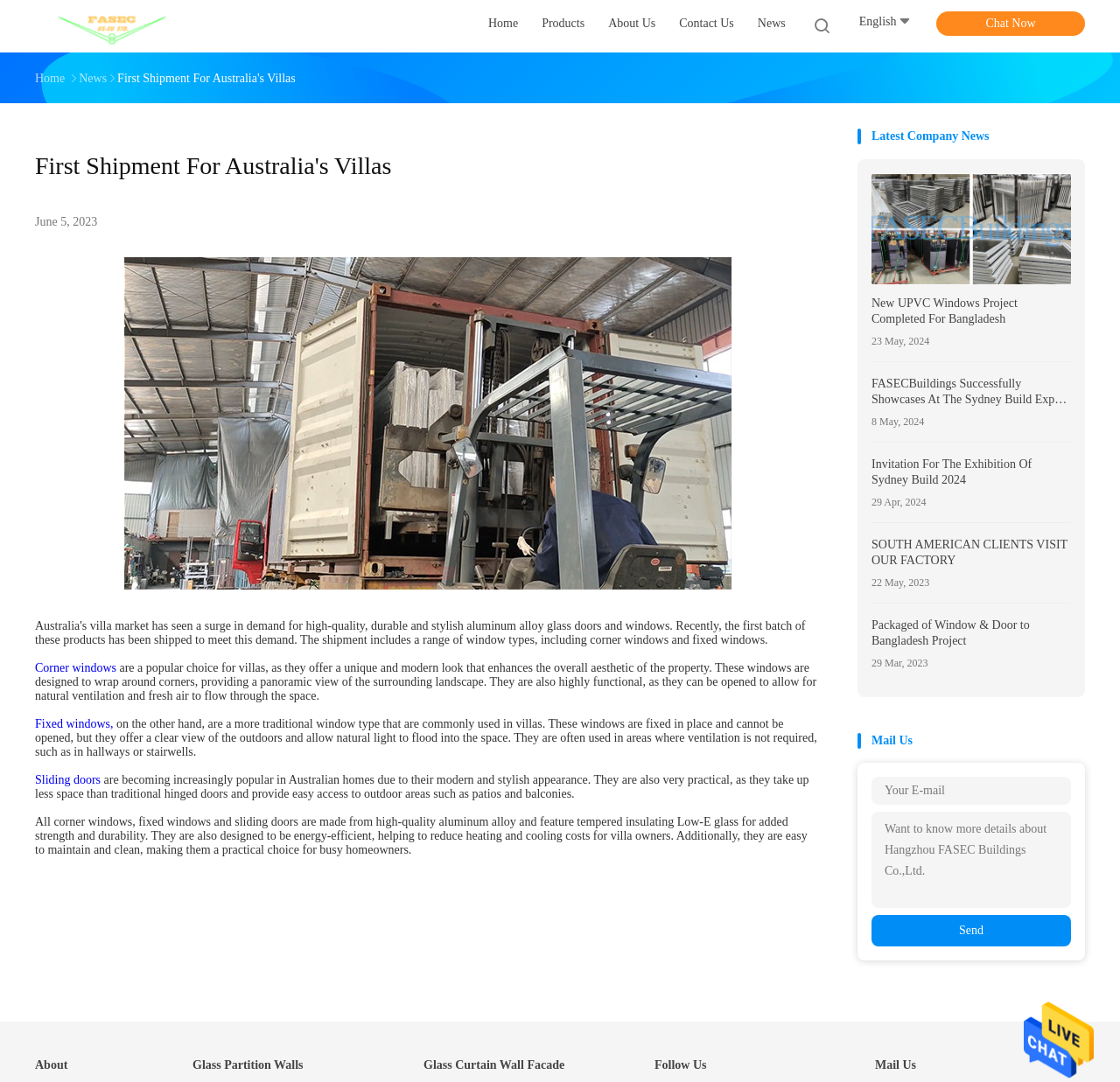Please identify the bounding box coordinates of the region to click in order to complete the given instruction: "Click on the 'Home' link". The coordinates should be four float numbers between 0 and 1, i.e., [left, top, right, bottom].

[0.436, 0.014, 0.463, 0.035]